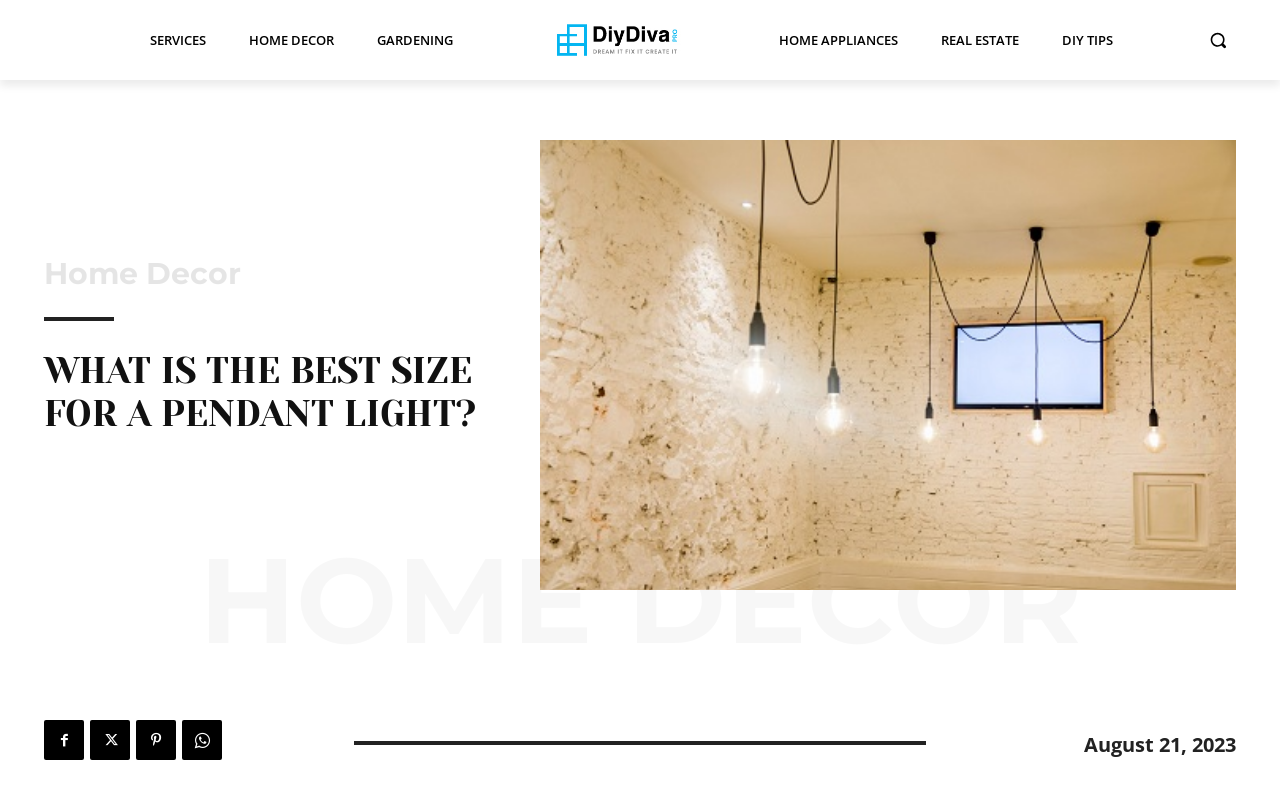Extract the top-level heading from the webpage and provide its text.

WHAT IS THE BEST SIZE FOR A PENDANT LIGHT?